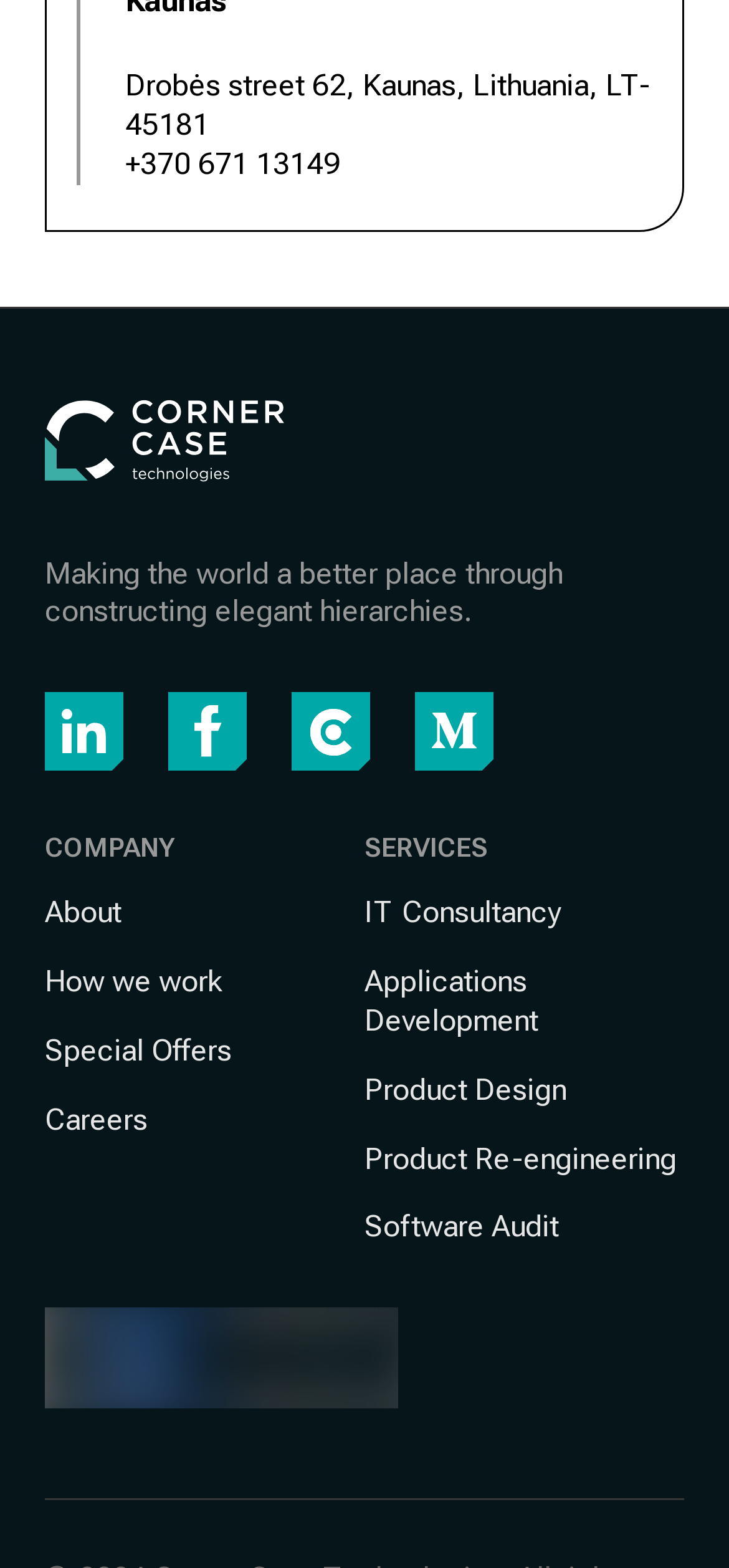Determine the bounding box coordinates of the region to click in order to accomplish the following instruction: "Learn about product design services". Provide the coordinates as four float numbers between 0 and 1, specifically [left, top, right, bottom].

[0.5, 0.683, 0.777, 0.708]